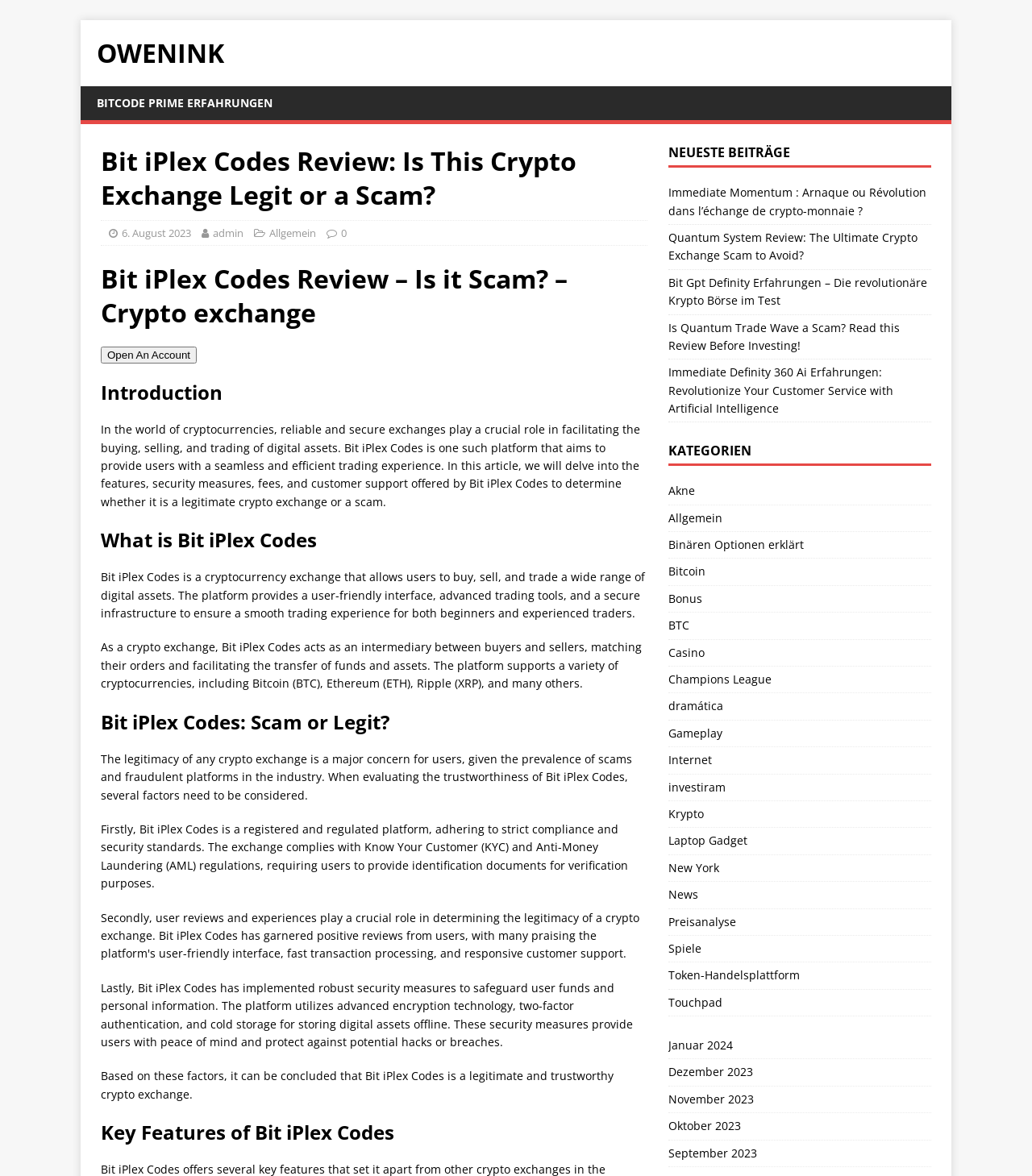Please give a short response to the question using one word or a phrase:
Is Bit iPlex Codes a legitimate crypto exchange?

Yes